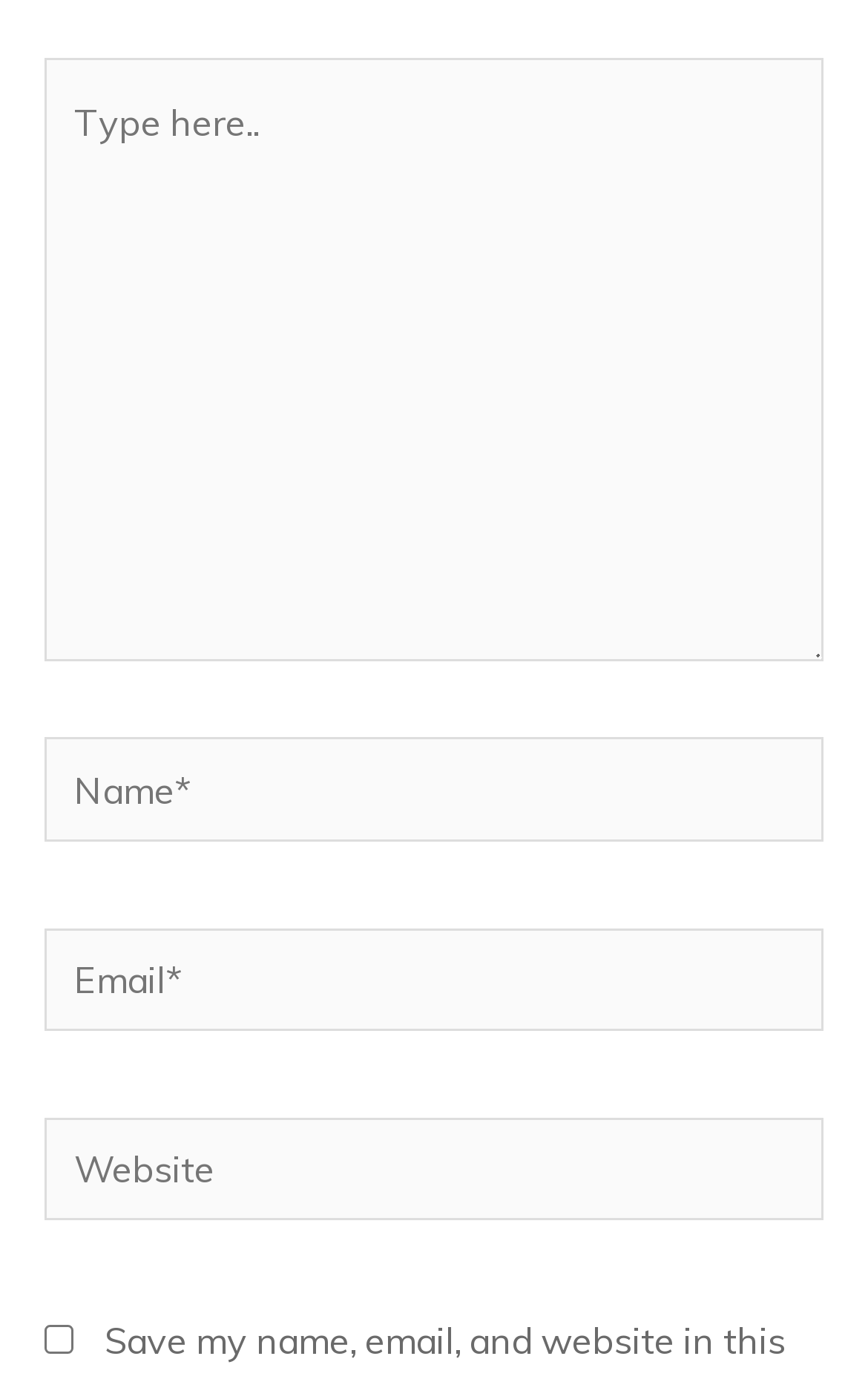Please give a succinct answer to the question in one word or phrase:
How many input fields are required?

Three